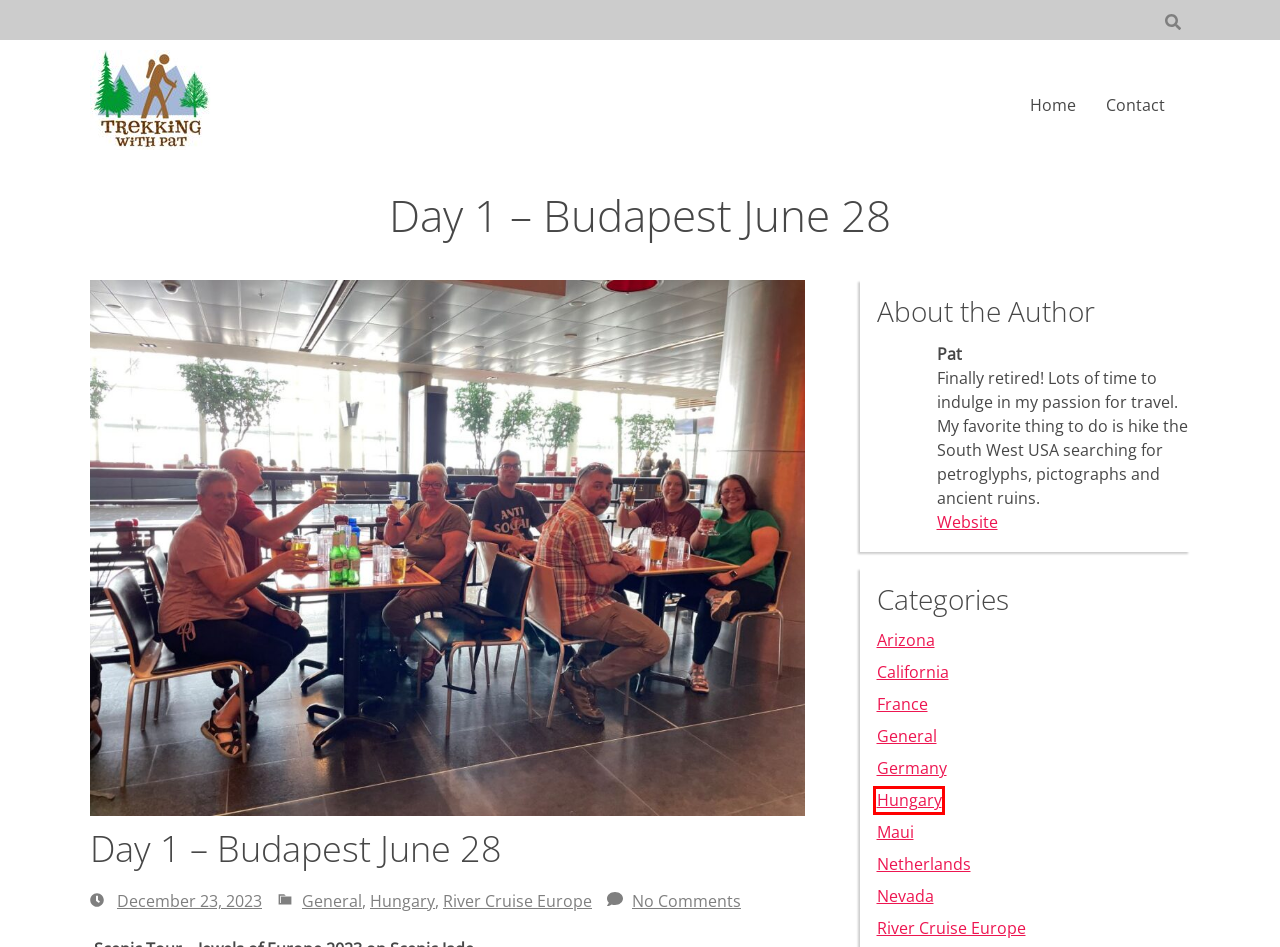Analyze the screenshot of a webpage that features a red rectangle bounding box. Pick the webpage description that best matches the new webpage you would see after clicking on the element within the red bounding box. Here are the candidates:
A. Germany – Trekking with Pat
B. France – Trekking with Pat
C. Arizona – Trekking with Pat
D. December 2023 – Trekking with Pat
E. Contact – Trekking with Pat
F. Maui – Trekking with Pat
G. Hungary – Trekking with Pat
H. River Cruise Europe – Trekking with Pat

G